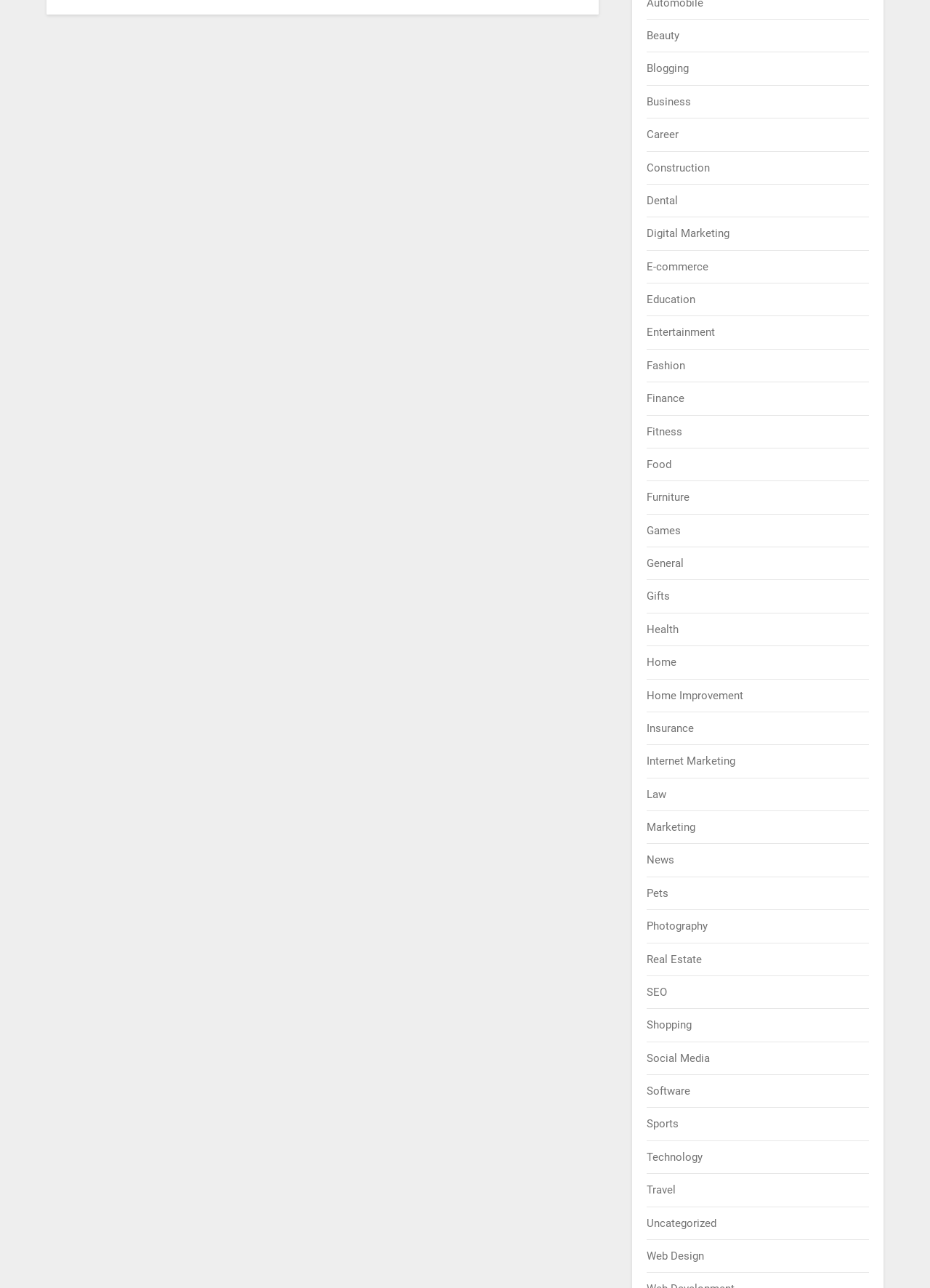Please identify the bounding box coordinates of the region to click in order to complete the given instruction: "View Entertainment". The coordinates should be four float numbers between 0 and 1, i.e., [left, top, right, bottom].

[0.696, 0.253, 0.769, 0.263]